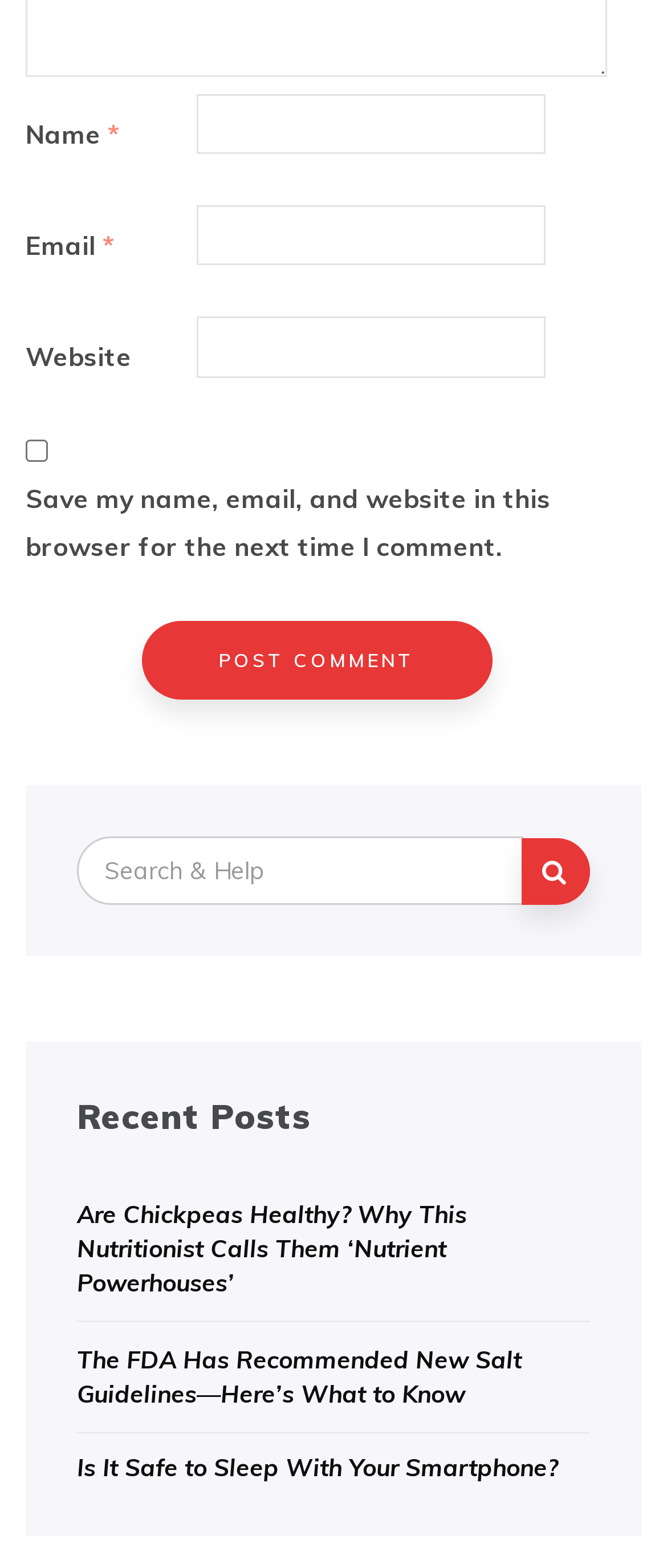Provide a one-word or short-phrase response to the question:
What is the purpose of the button with the text 'POST COMMENT'?

To post a comment